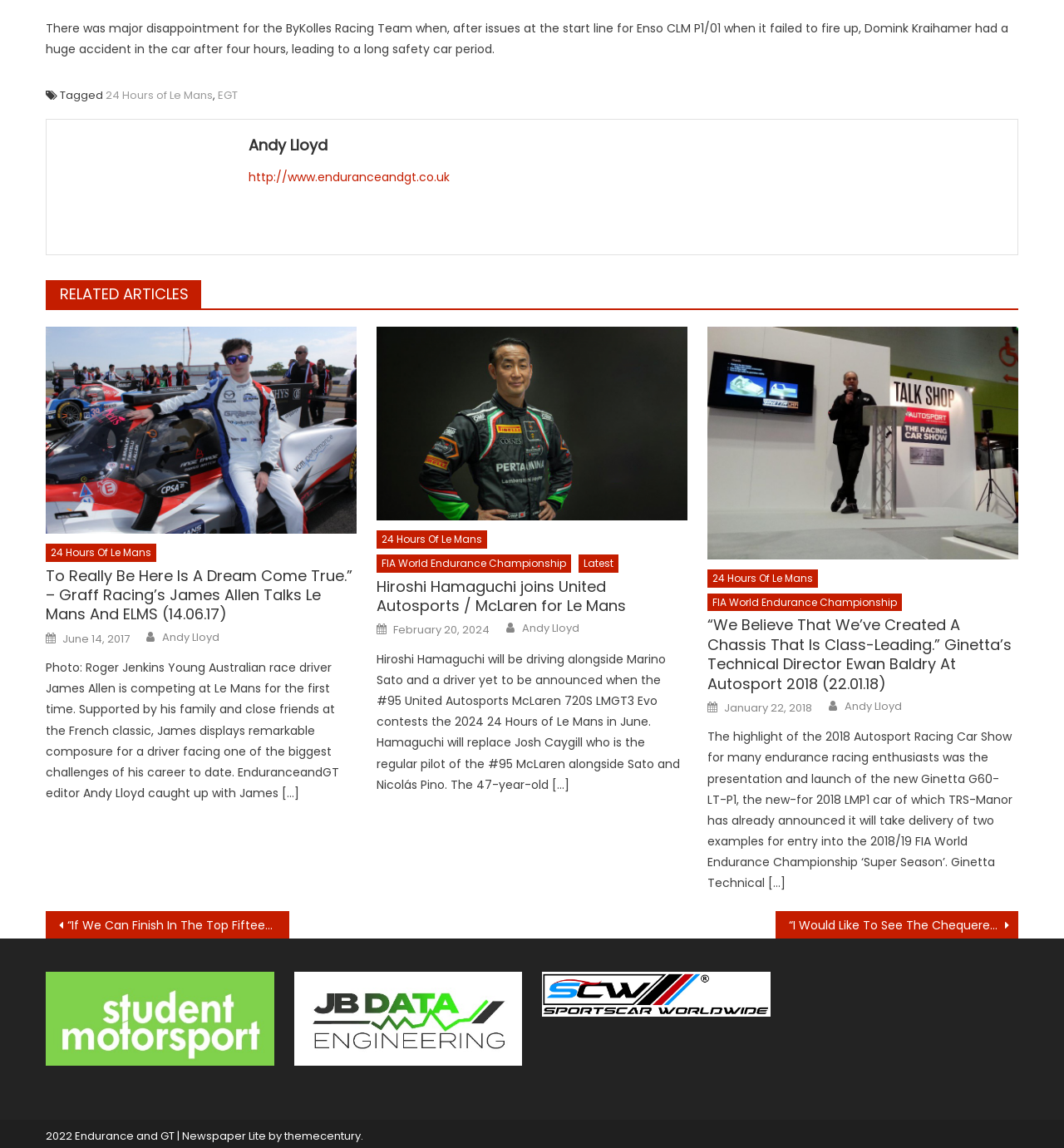What is the date of the article about Ginetta's Technical Director?
Answer the question with a thorough and detailed explanation.

The date of the article about Ginetta's Technical Director is January 22, 2018, which is indicated by the text 'Posted on' followed by 'January 22, 2018' near the bottom of the article.